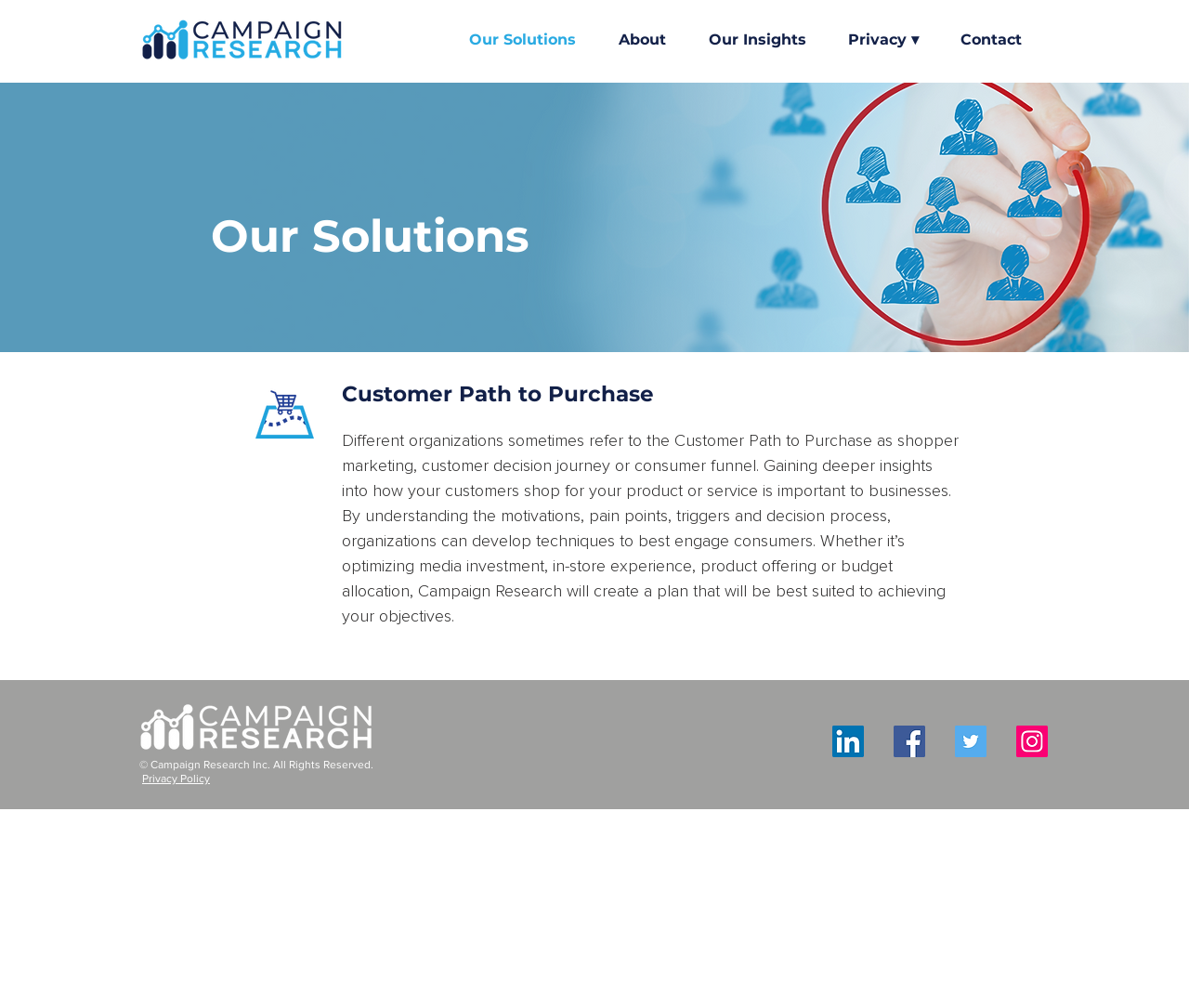What is the copyright information at the bottom of the webpage?
Using the screenshot, give a one-word or short phrase answer.

Campaign Research Inc. All Rights Reserved